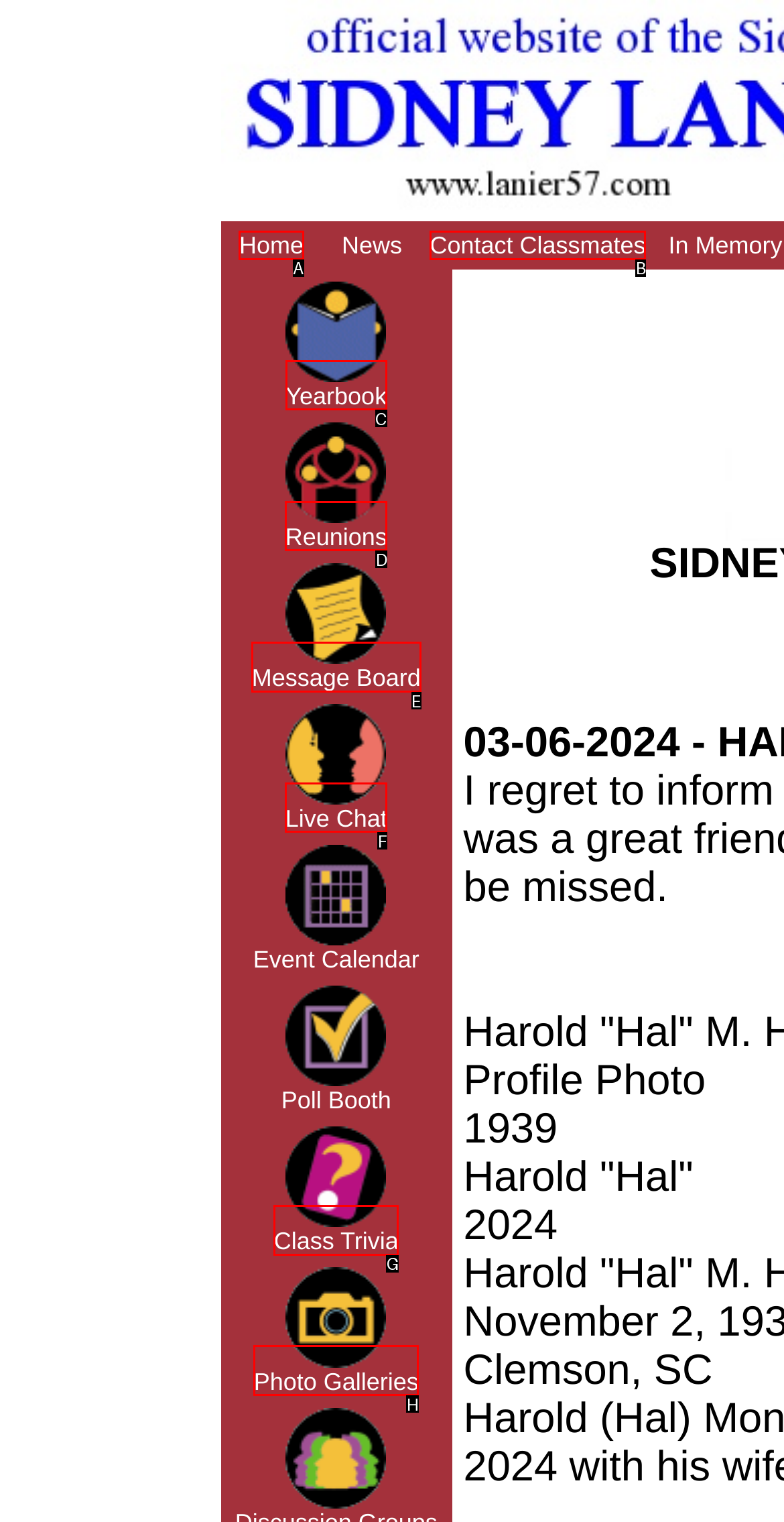Choose the letter that corresponds to the correct button to accomplish the task: Check Message Board
Reply with the letter of the correct selection only.

E